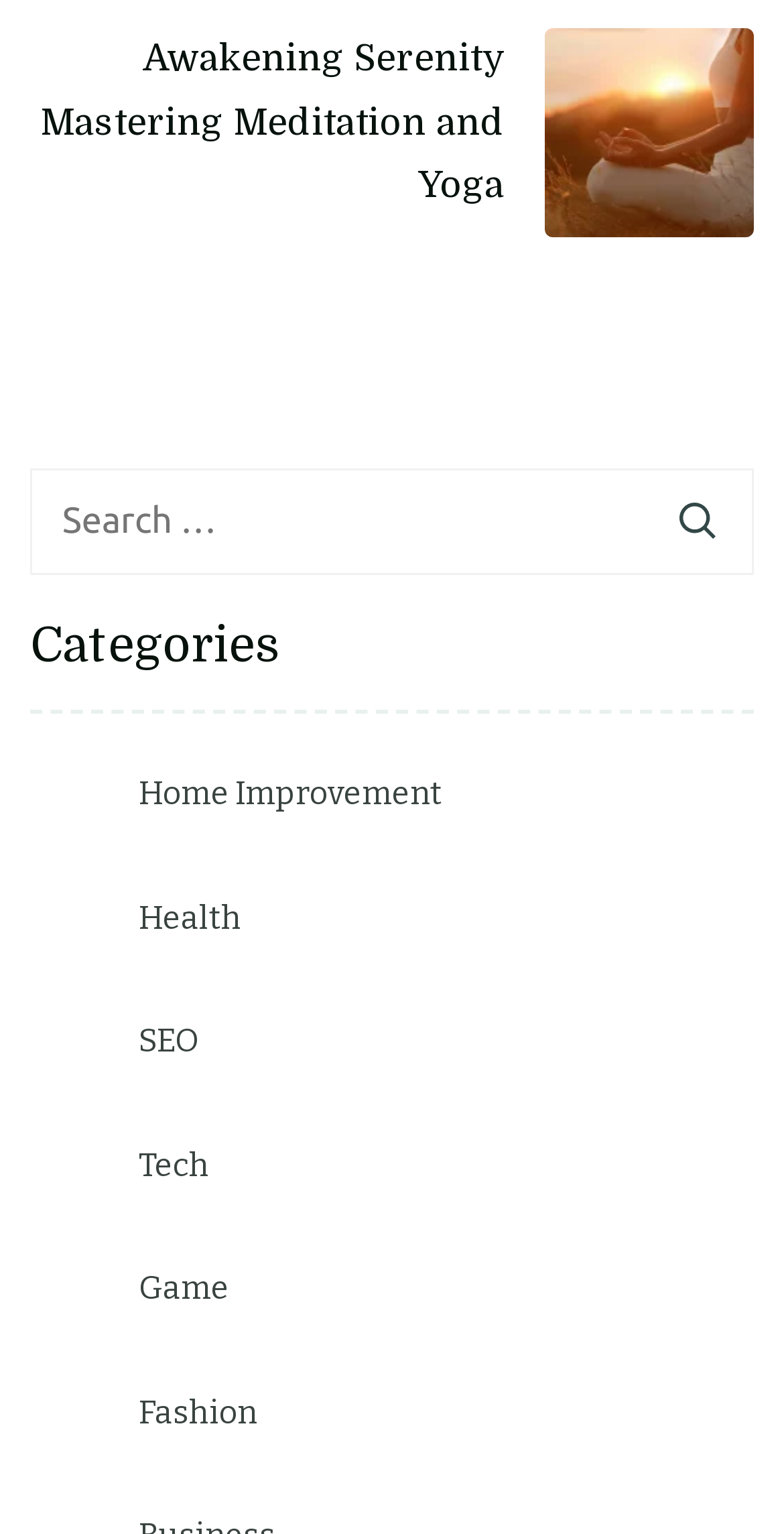What is the name of the meditation and yoga course?
Using the details shown in the screenshot, provide a comprehensive answer to the question.

The name of the meditation and yoga course can be found in the figure element at the top of the webpage, which contains a link with the text 'Awakening Serenity Mastering Meditation and Yoga'.